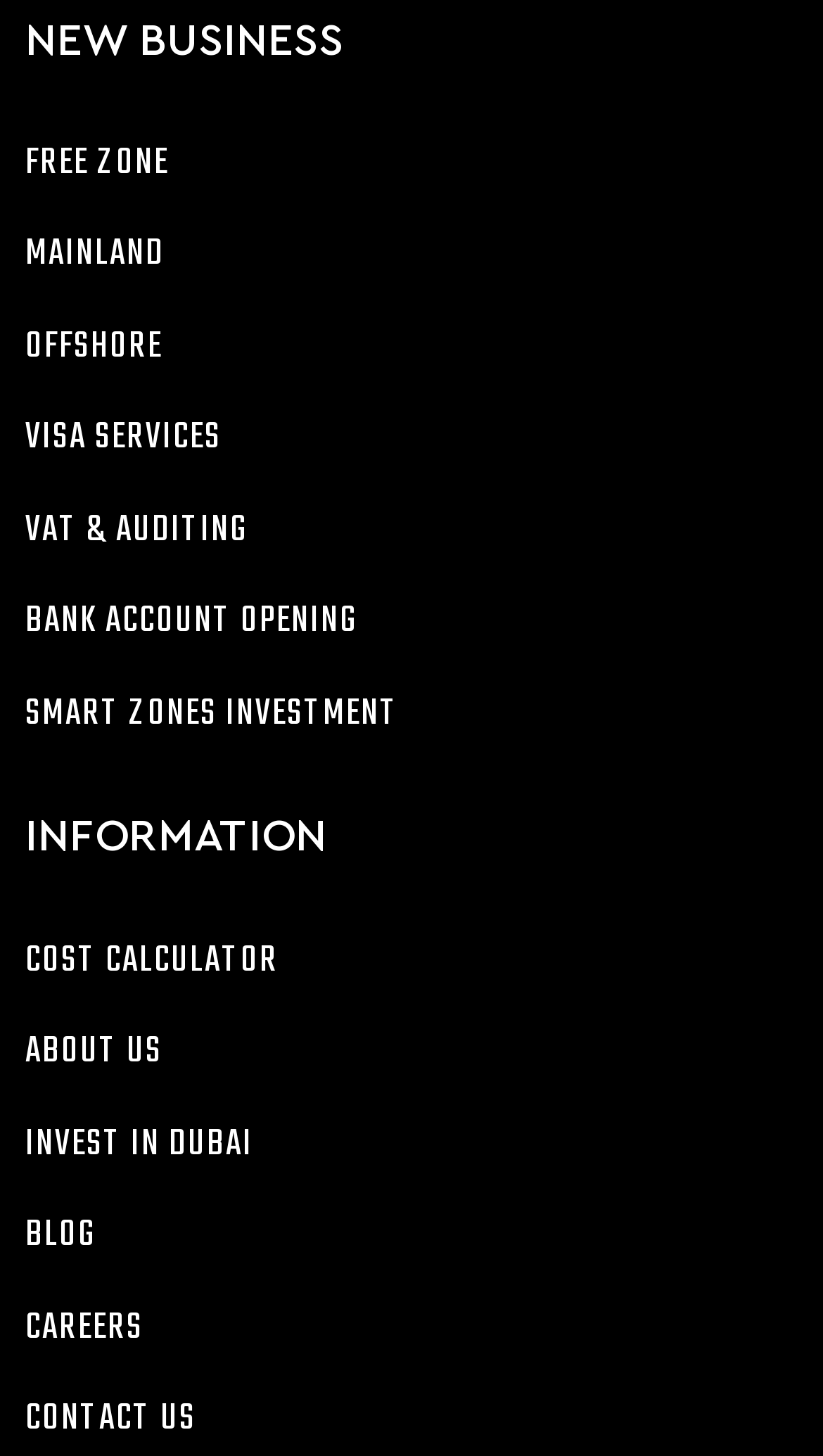What is the location of Silver Tower?
Using the information presented in the image, please offer a detailed response to the question.

From the static text elements, we can see that 'Silver Tower' is located in 'Downtown, Business Bay, DUBAI UAE', which is indicated by the text elements with IDs 1143 and 1145.